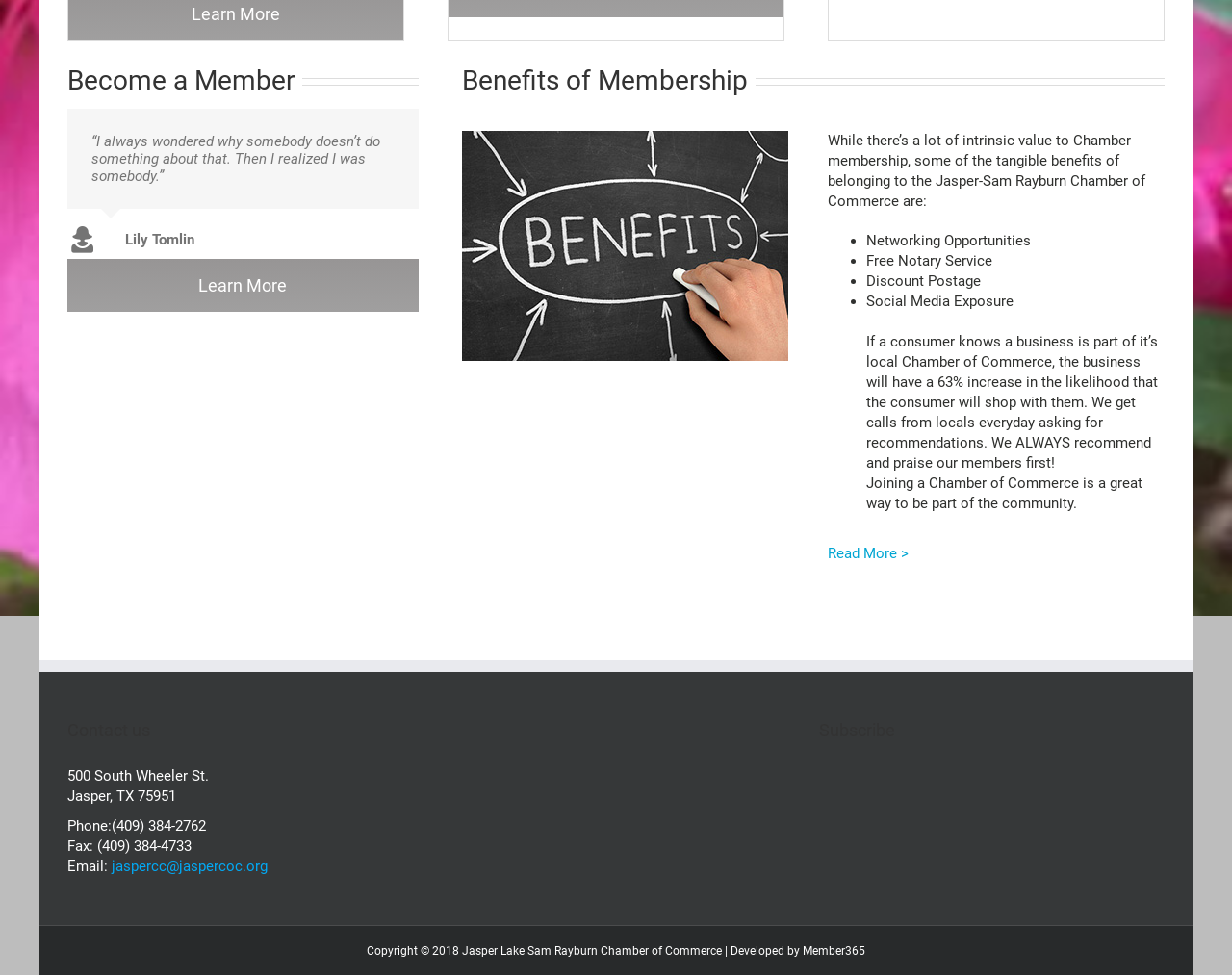Predict the bounding box for the UI component with the following description: "jaspercc@jaspercoc.org".

[0.091, 0.88, 0.217, 0.897]